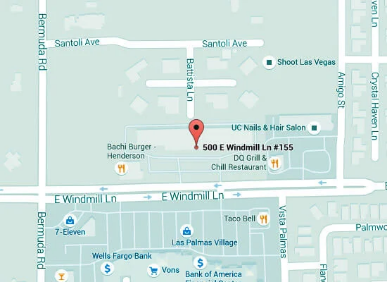Give a succinct answer to this question in a single word or phrase: 
What color is the marker indicating the location of E7 Health?

Red